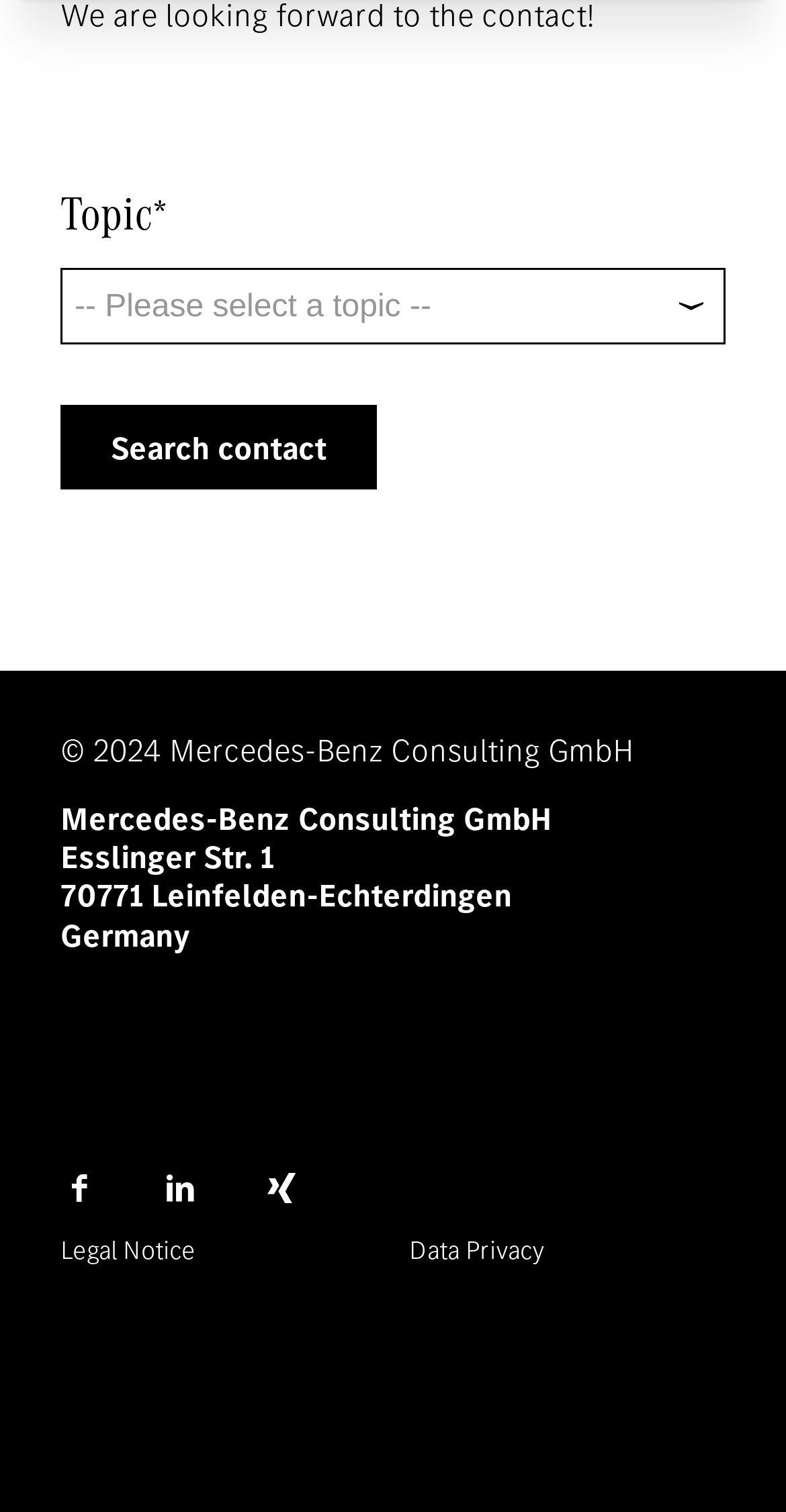Reply to the question with a brief word or phrase: How many social media links are there?

3